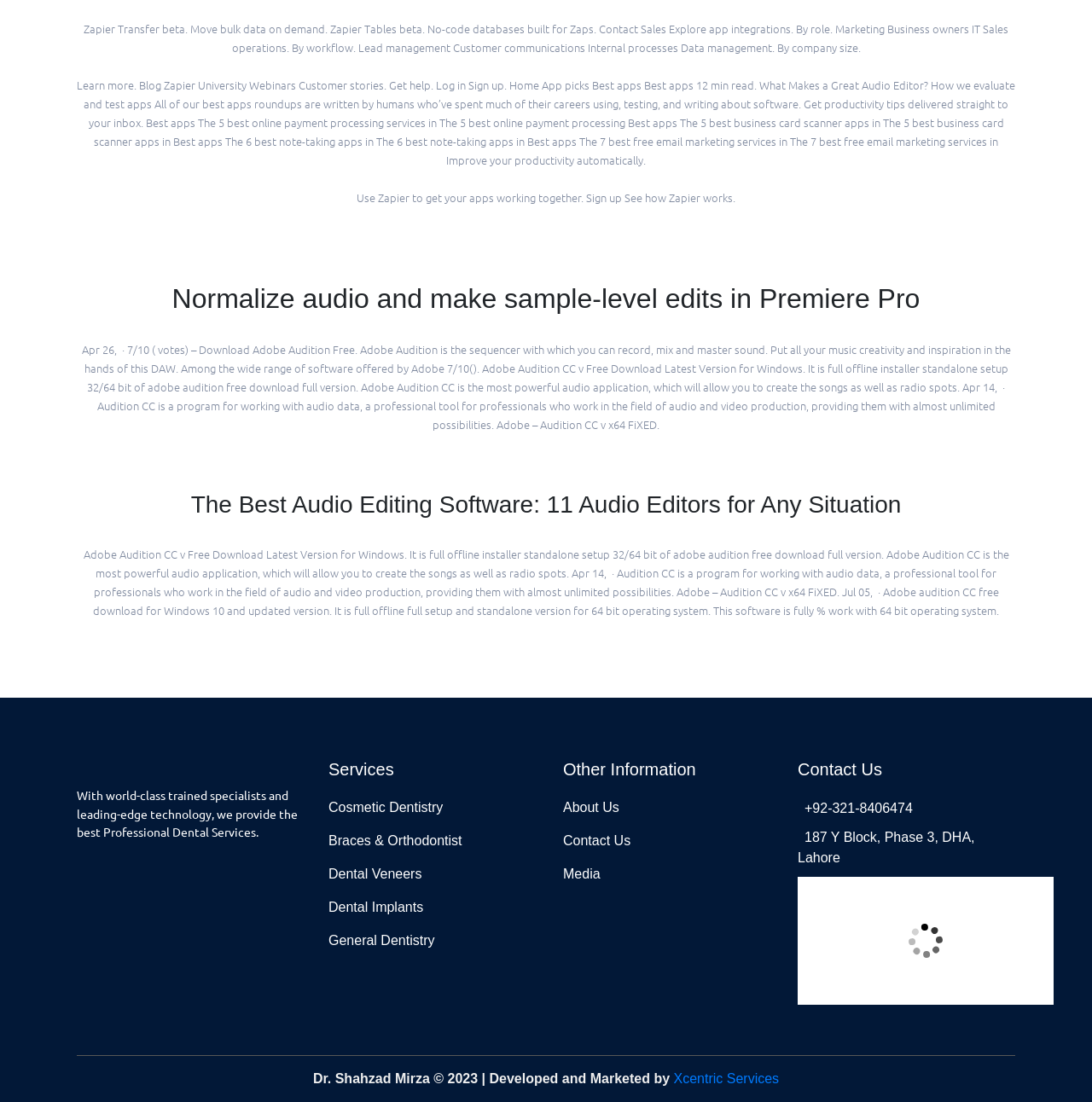What is the contact phone number of the dental clinic?
Please elaborate on the answer to the question with detailed information.

The contact phone number of the dental clinic is displayed on the webpage as '+92-321-8406474', which is located under the 'Contact Us' heading.